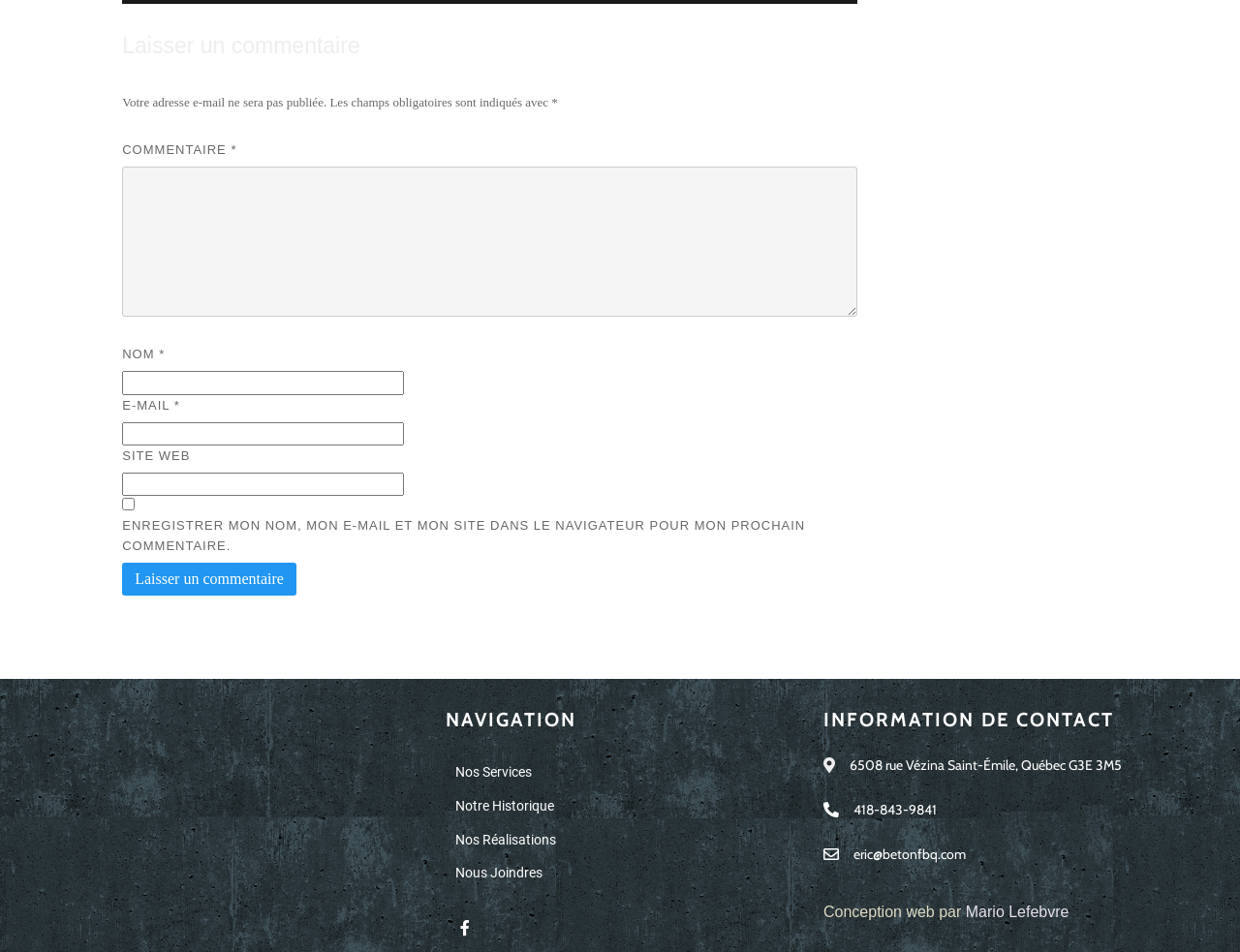Based on the image, provide a detailed and complete answer to the question: 
What is the required information to leave a comment?

The form requires the user to fill in their name, email, and comment, as indicated by the required fields 'NOM *', 'E-MAIL *', and 'COMMENTAIRE *'.